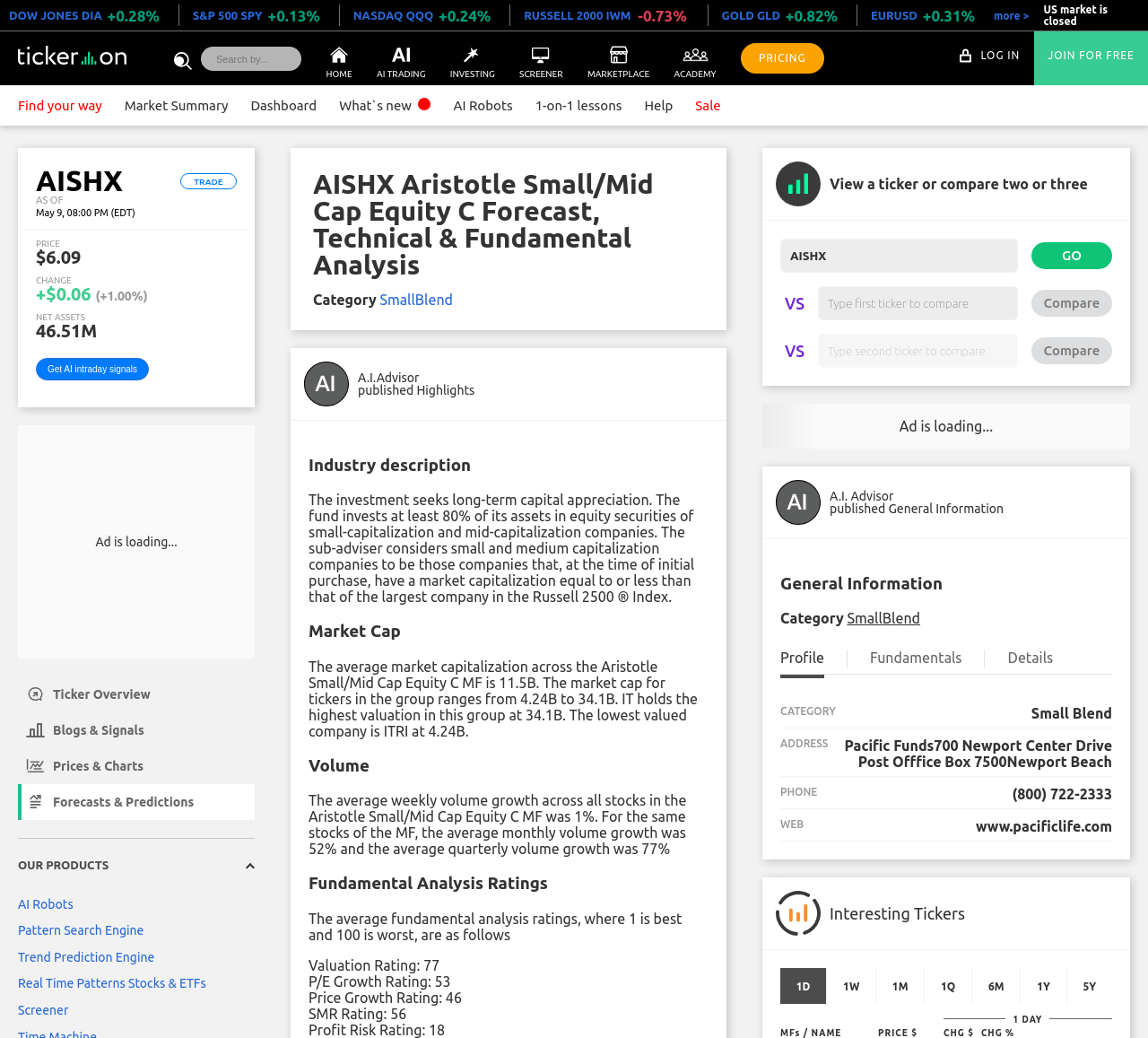Bounding box coordinates are given in the format (top-left x, top-left y, bottom-right x, bottom-right y). All values should be floating point numbers between 0 and 1. Provide the bounding box coordinate for the UI element described as: SmallBlend

[0.331, 0.281, 0.395, 0.296]